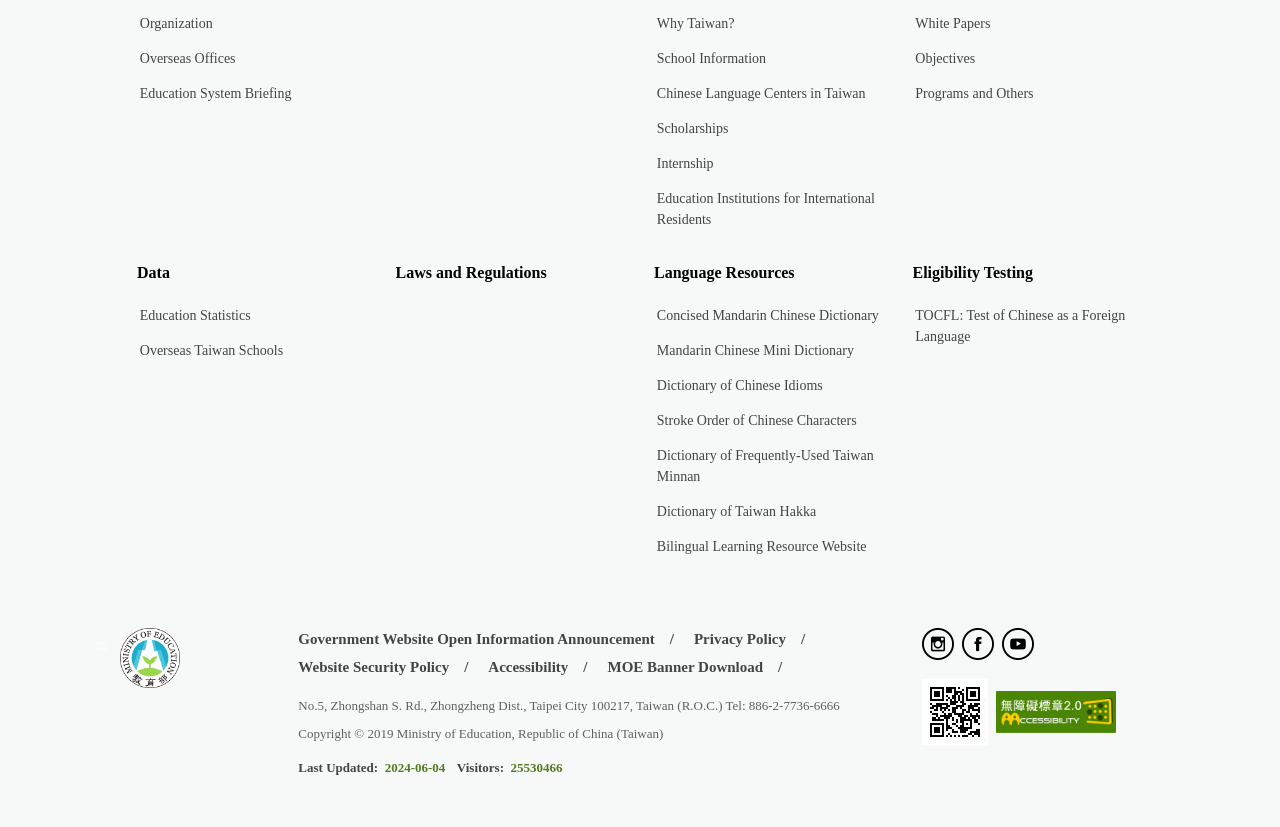Locate the bounding box for the described UI element: "title="(Open in new window)"". Ensure the coordinates are four float numbers between 0 and 1, formatted as [left, top, right, bottom].

[0.783, 0.76, 0.808, 0.802]